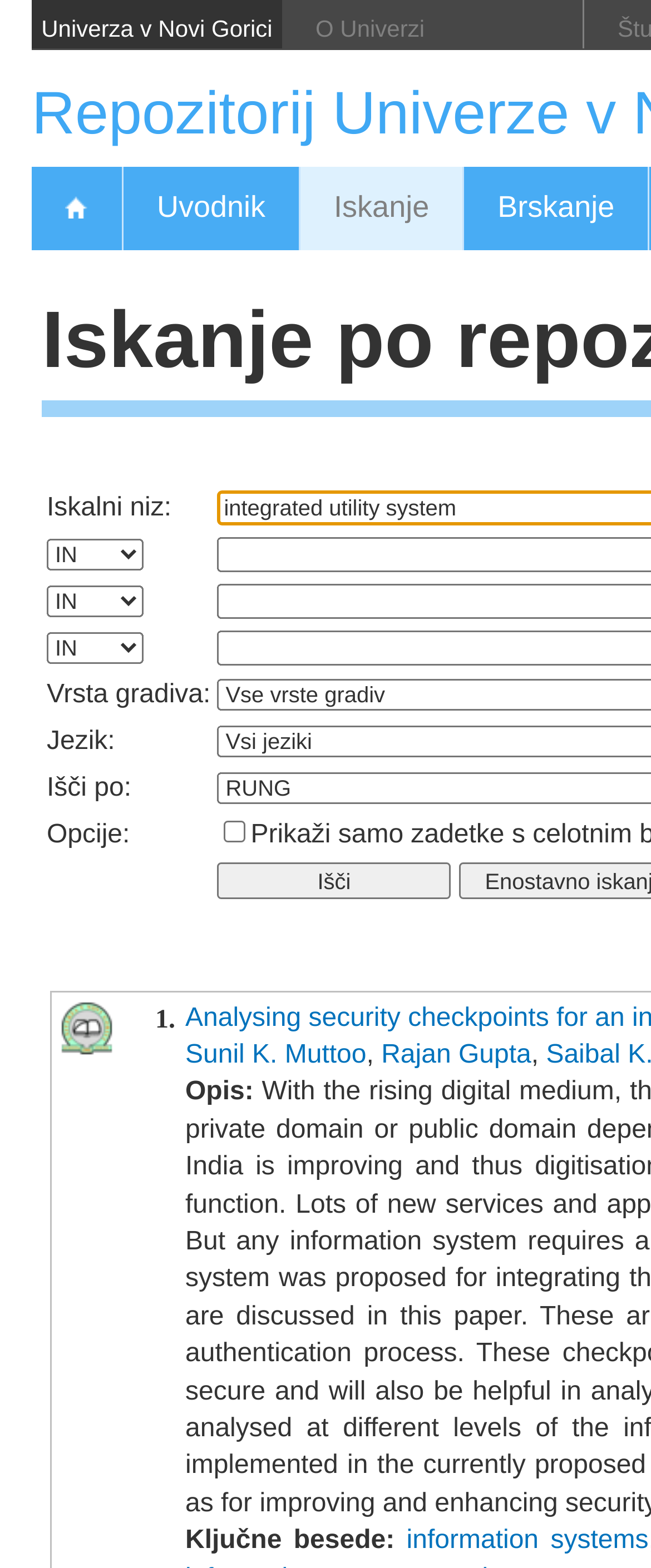How many authors are mentioned on the webpage?
Answer the question with a single word or phrase, referring to the image.

2